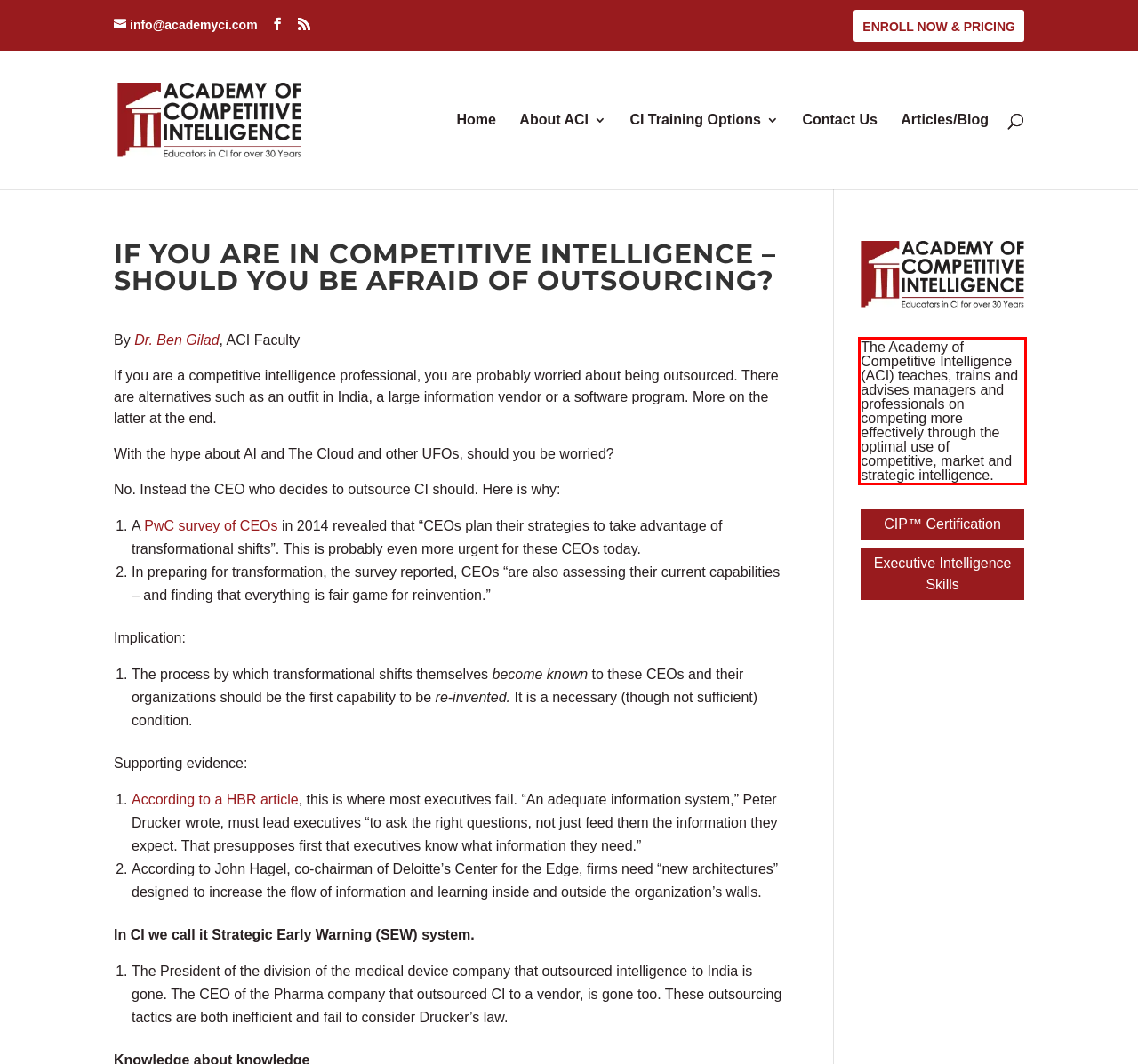In the given screenshot, locate the red bounding box and extract the text content from within it.

The Academy of Competitive Intelligence (ACI) teaches, trains and advises managers and professionals on competing more effectively through the optimal use of competitive, market and strategic intelligence.